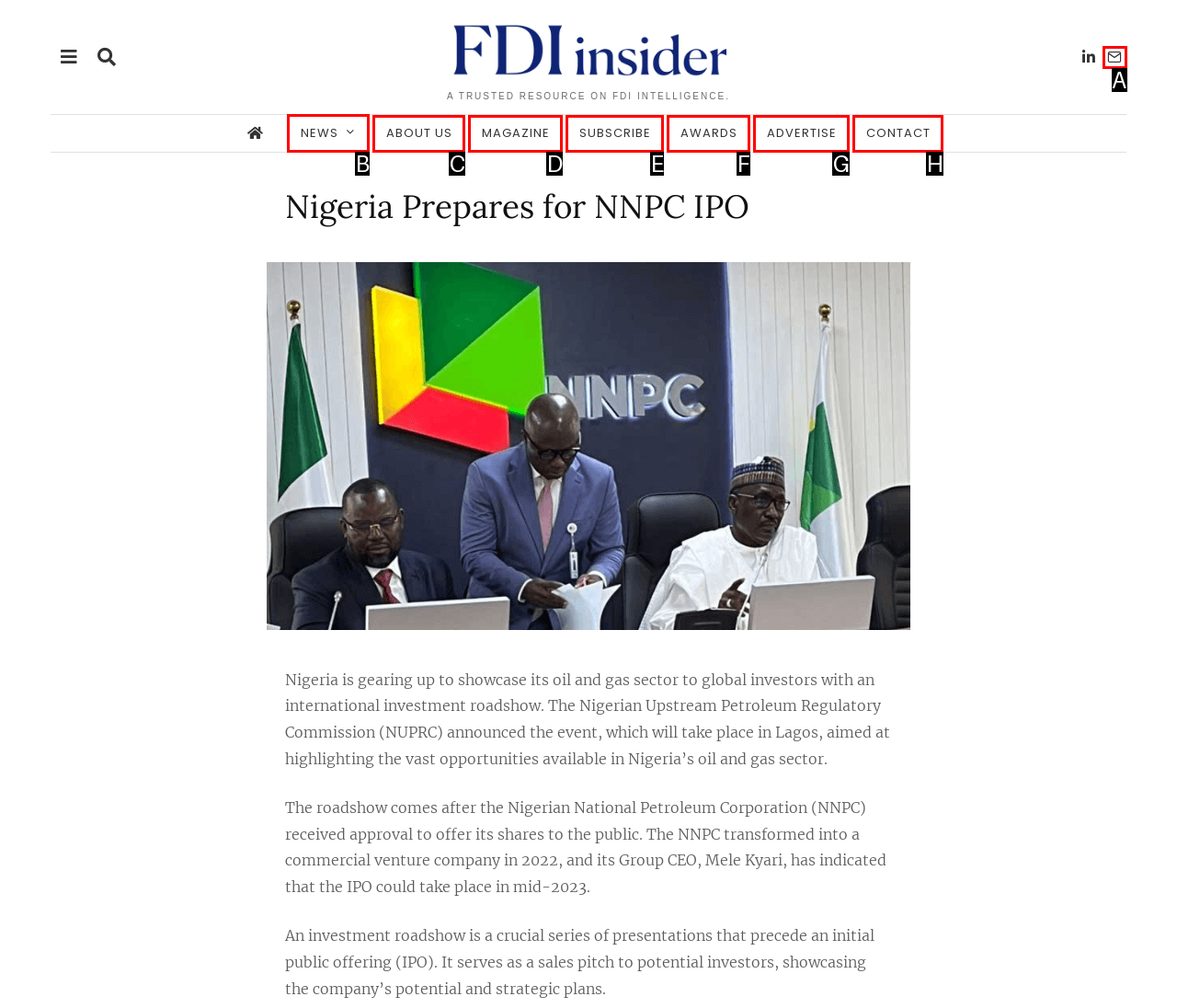Select the proper UI element to click in order to perform the following task: View the news. Indicate your choice with the letter of the appropriate option.

B